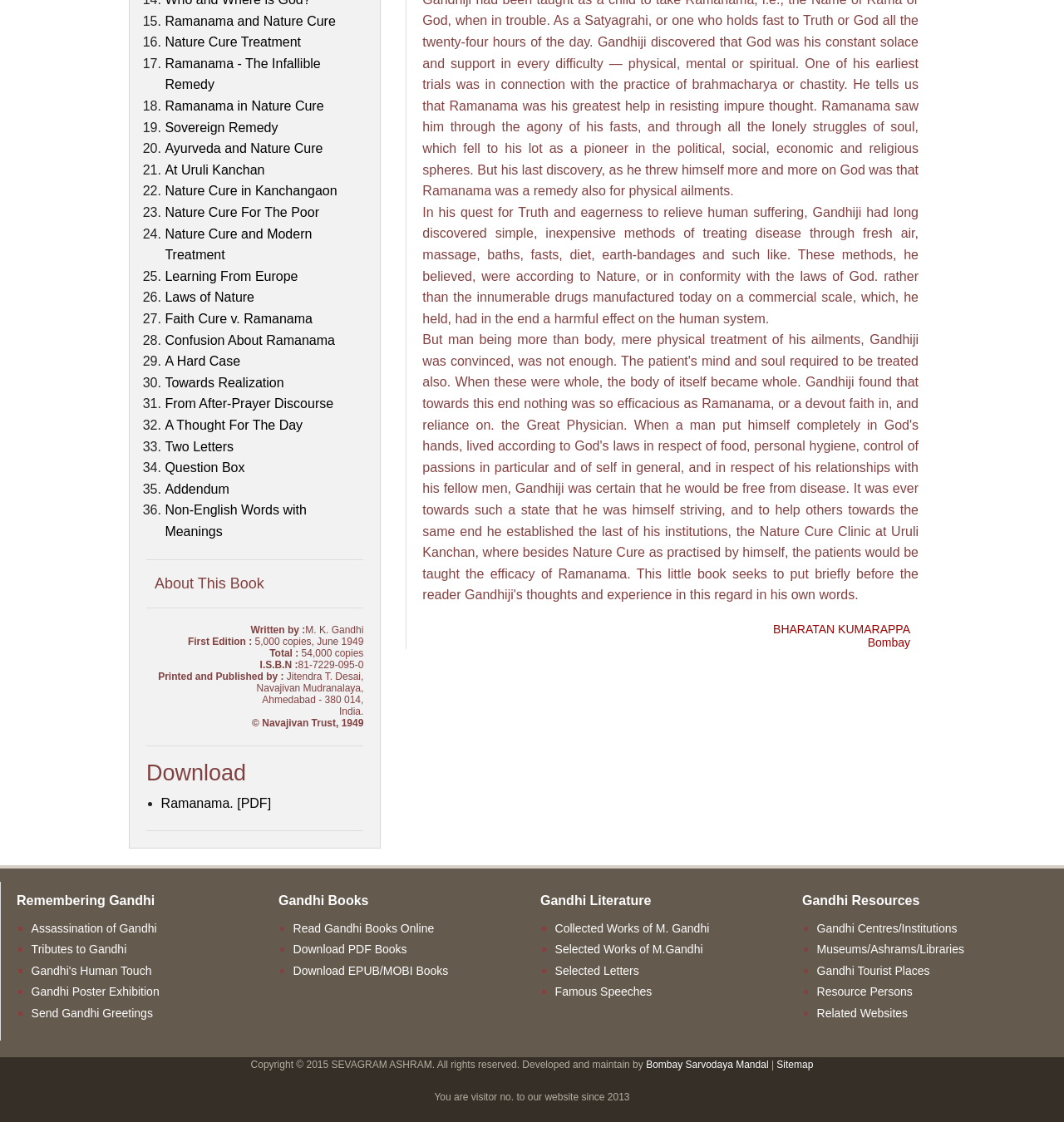What is the title of the first link?
Based on the image, provide a one-word or brief-phrase response.

Ramanama and Nature Cure